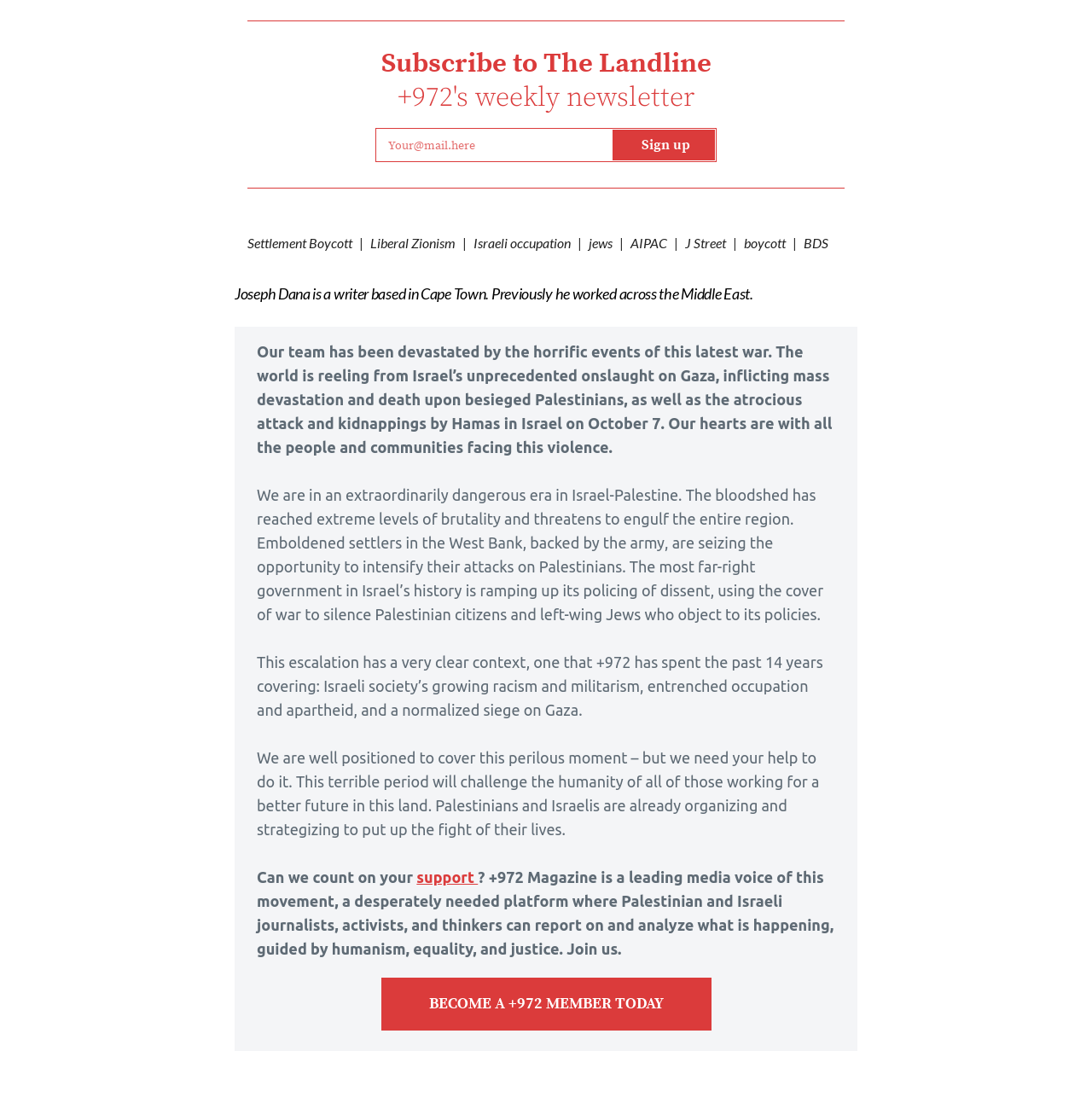Locate the bounding box coordinates of the area you need to click to fulfill this instruction: 'Subscribe to The Landline'. The coordinates must be in the form of four float numbers ranging from 0 to 1: [left, top, right, bottom].

[0.227, 0.042, 0.773, 0.073]